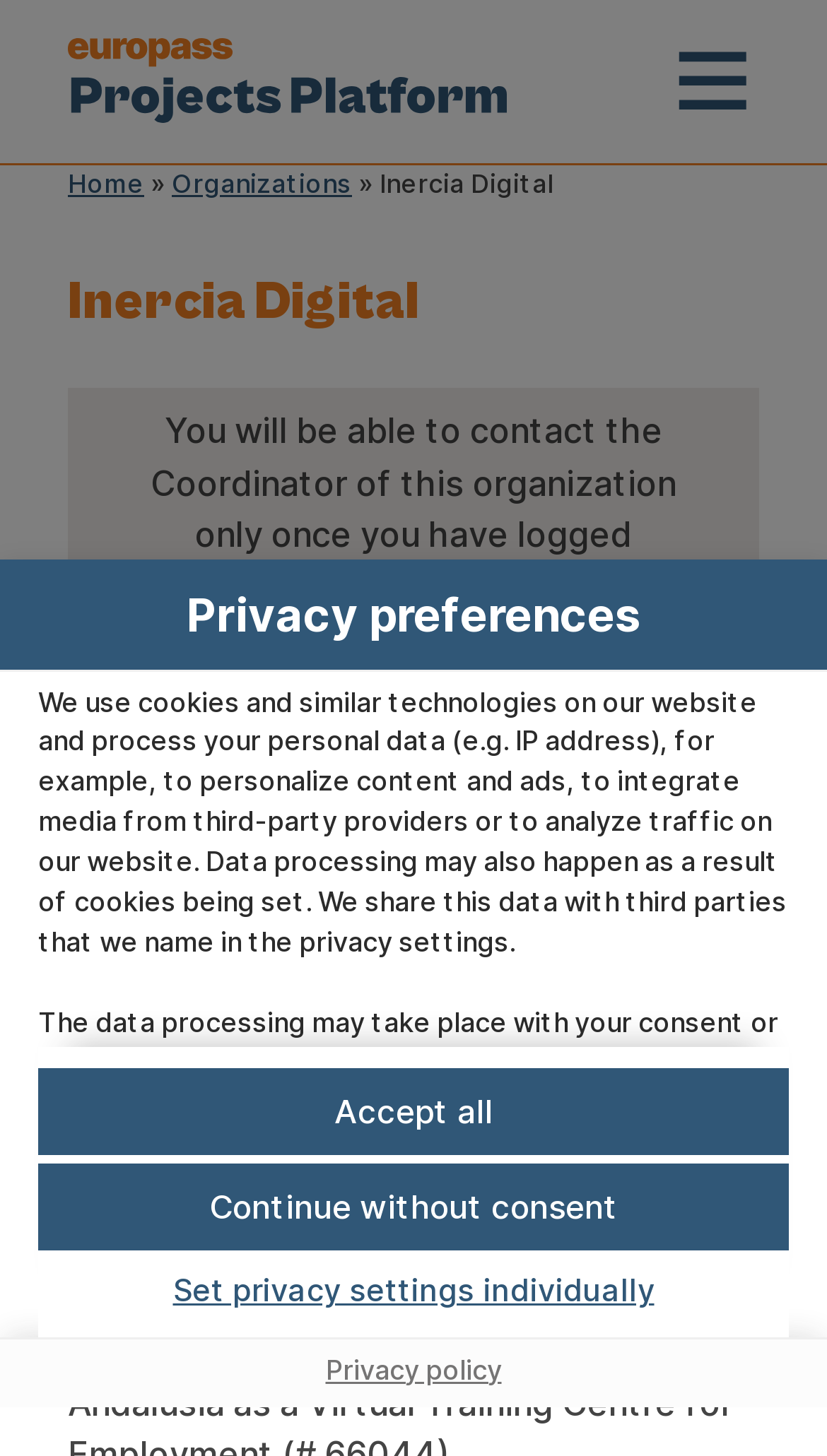Based on the element description, predict the bounding box coordinates (top-left x, top-left y, bottom-right x, bottom-right y) for the UI element in the screenshot: Continue without consent

[0.046, 0.799, 0.954, 0.859]